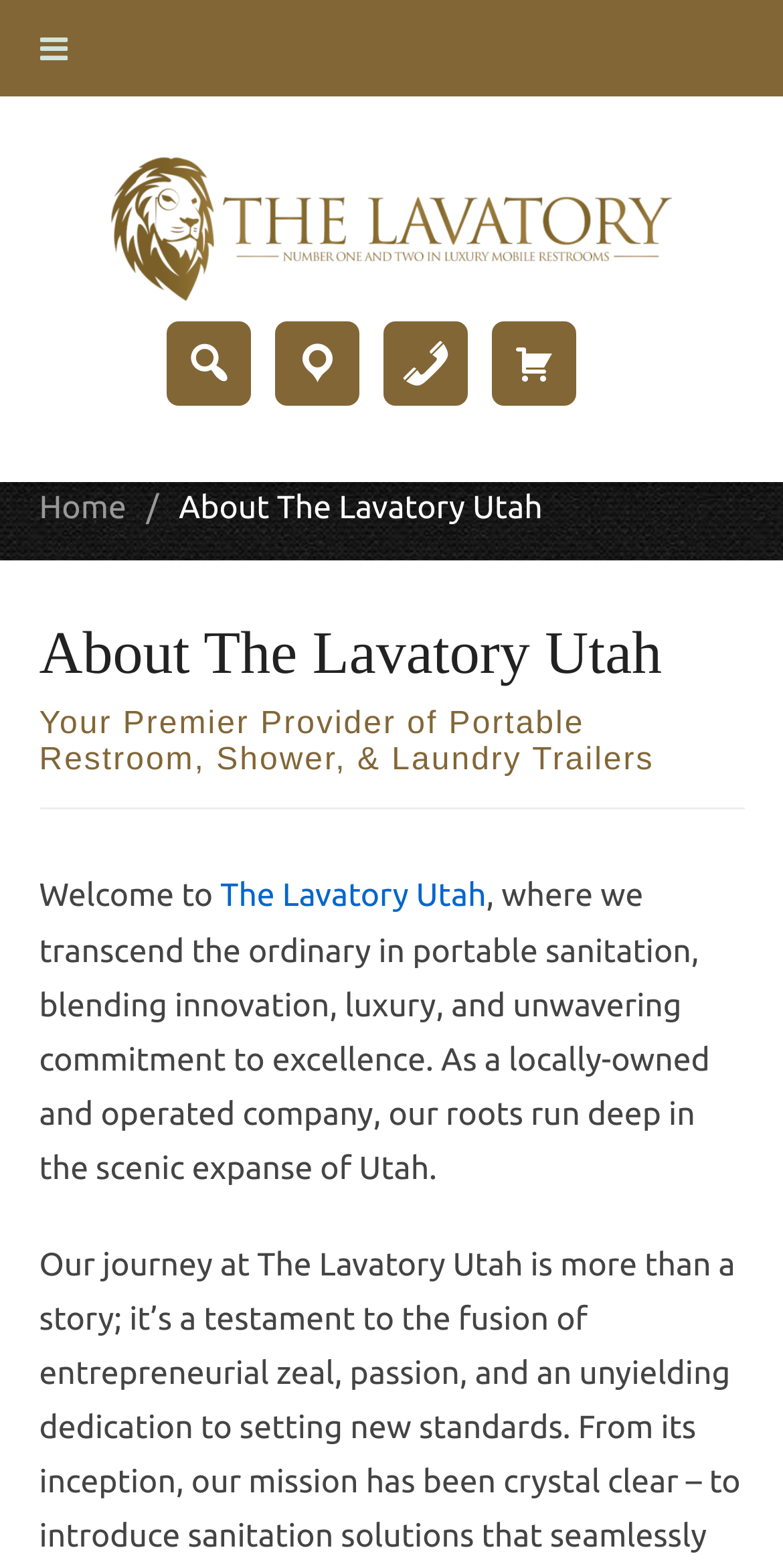Offer an in-depth caption of the entire webpage.

The webpage is about The Lavatory Utah, a luxury portable restroom provider in Utah. At the top left corner, there is a button to toggle the menu. Next to it, there is a link to the homepage labeled "Home". 

On the top center of the page, there is a logo of The Lavatory Utah, which is an image accompanied by a link with the same name. Below the logo, there are three social media links represented by icons. 

The main content of the page is divided into two sections. The first section has a heading that reads "About The Lavatory Utah Your Premier Provider of Portable Restroom, Shower, & Laundry Trailers". Below the heading, there is a paragraph of text that welcomes visitors to The Lavatory Utah and describes the company's mission and values. 

The company's name, "The Lavatory Utah", appears multiple times on the page, including in the logo, a link, and a heading. The overall layout of the page is clean, with a clear hierarchy of elements and sufficient whitespace to separate different sections.